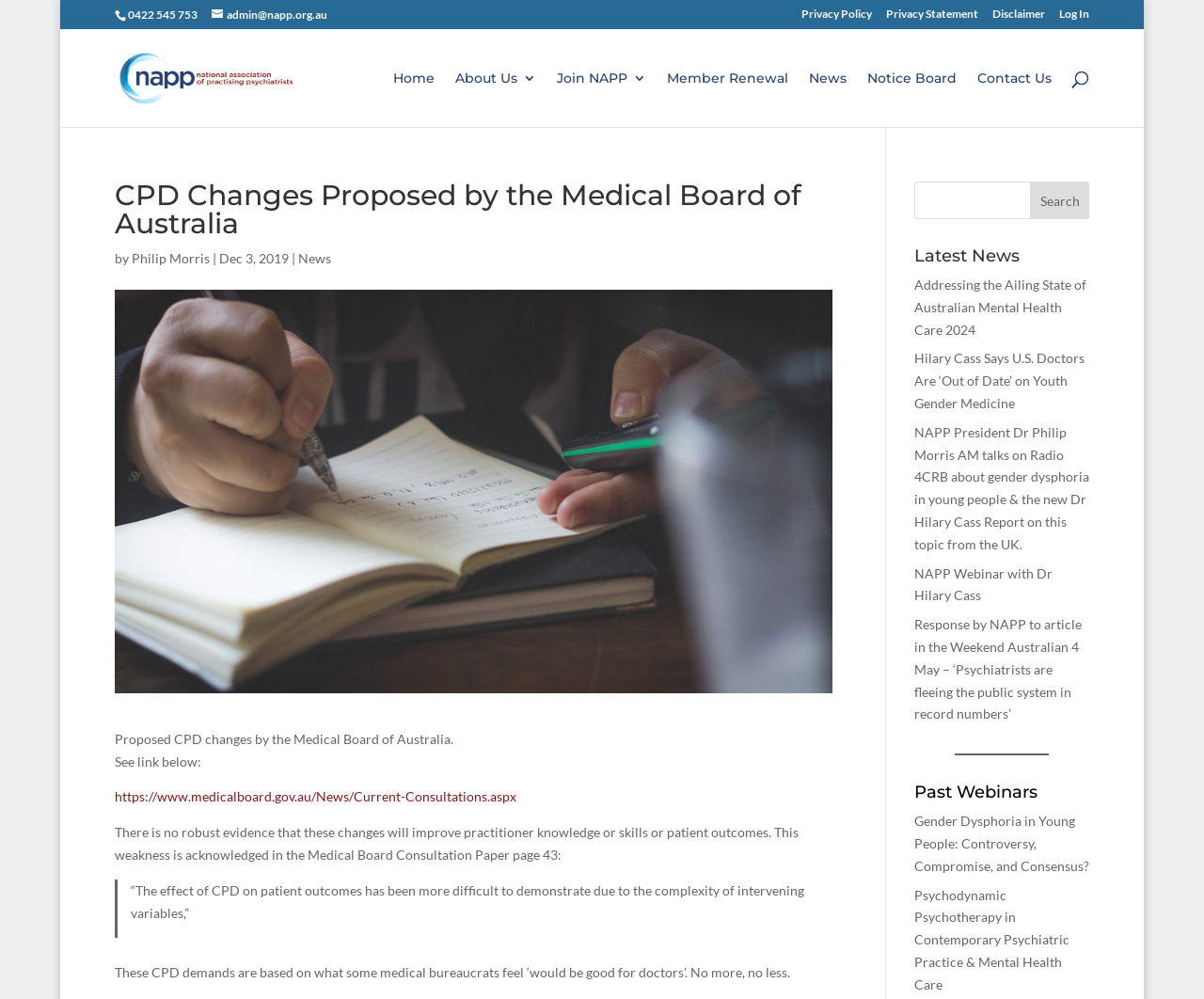Locate the bounding box coordinates of the region to be clicked to comply with the following instruction: "Search for news". The coordinates must be four float numbers between 0 and 1, in the form [left, top, right, bottom].

[0.759, 0.182, 0.905, 0.219]